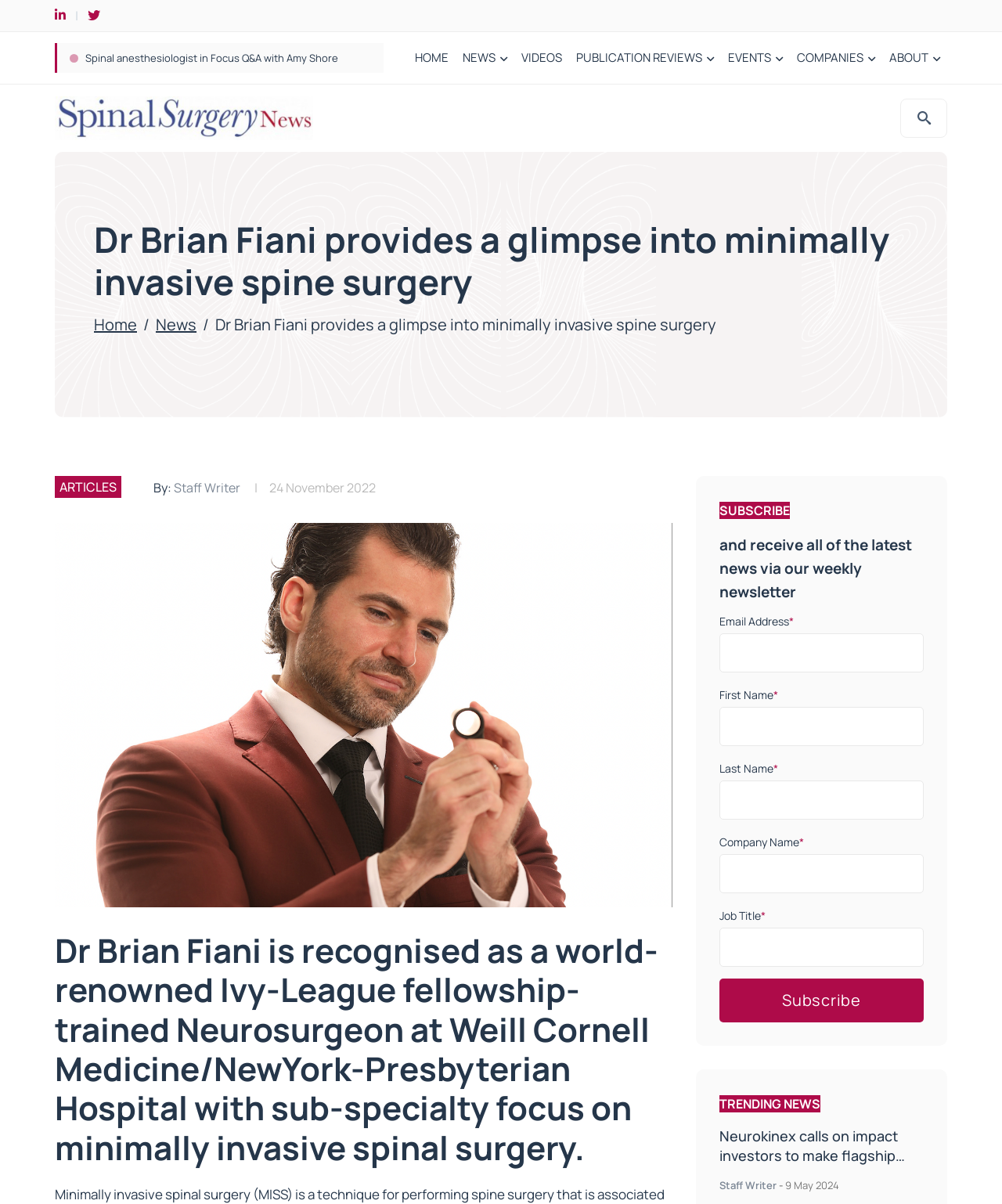Identify the coordinates of the bounding box for the element that must be clicked to accomplish the instruction: "Read the article about Neurokinex".

[0.718, 0.936, 0.903, 0.984]